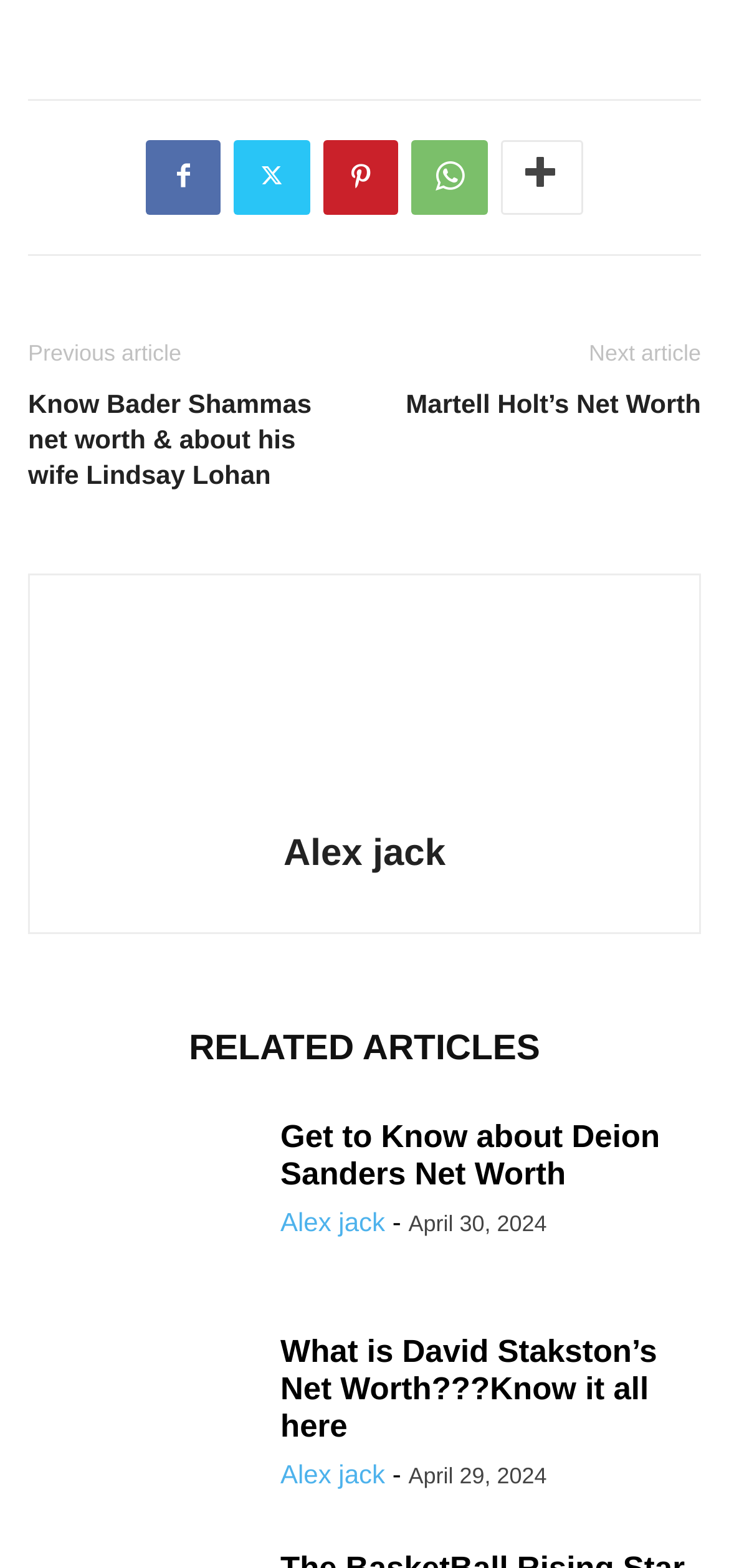Find the bounding box of the web element that fits this description: "Alex jack".

[0.385, 0.769, 0.528, 0.789]